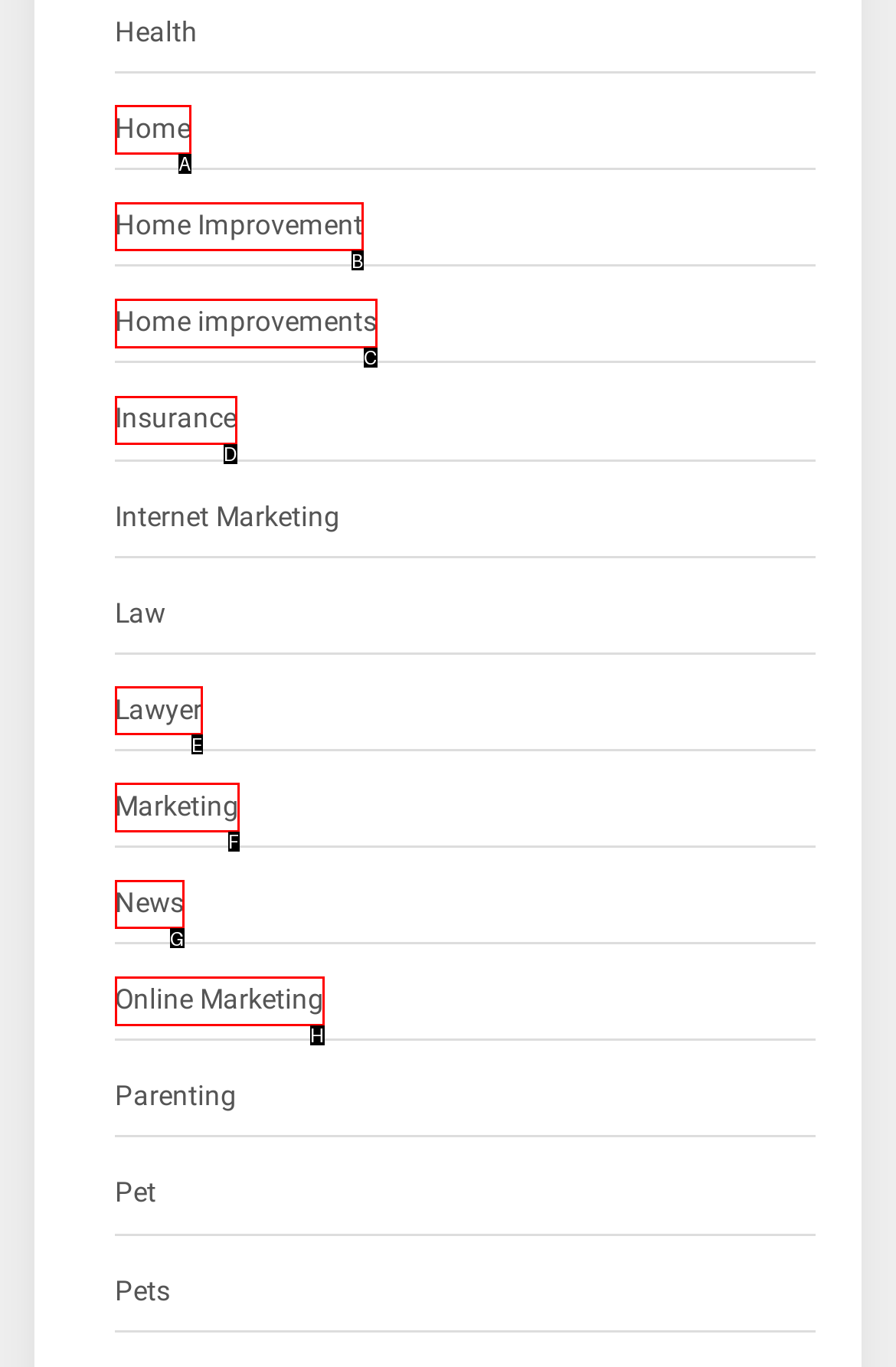Which HTML element matches the description: Online Marketing?
Reply with the letter of the correct choice.

H